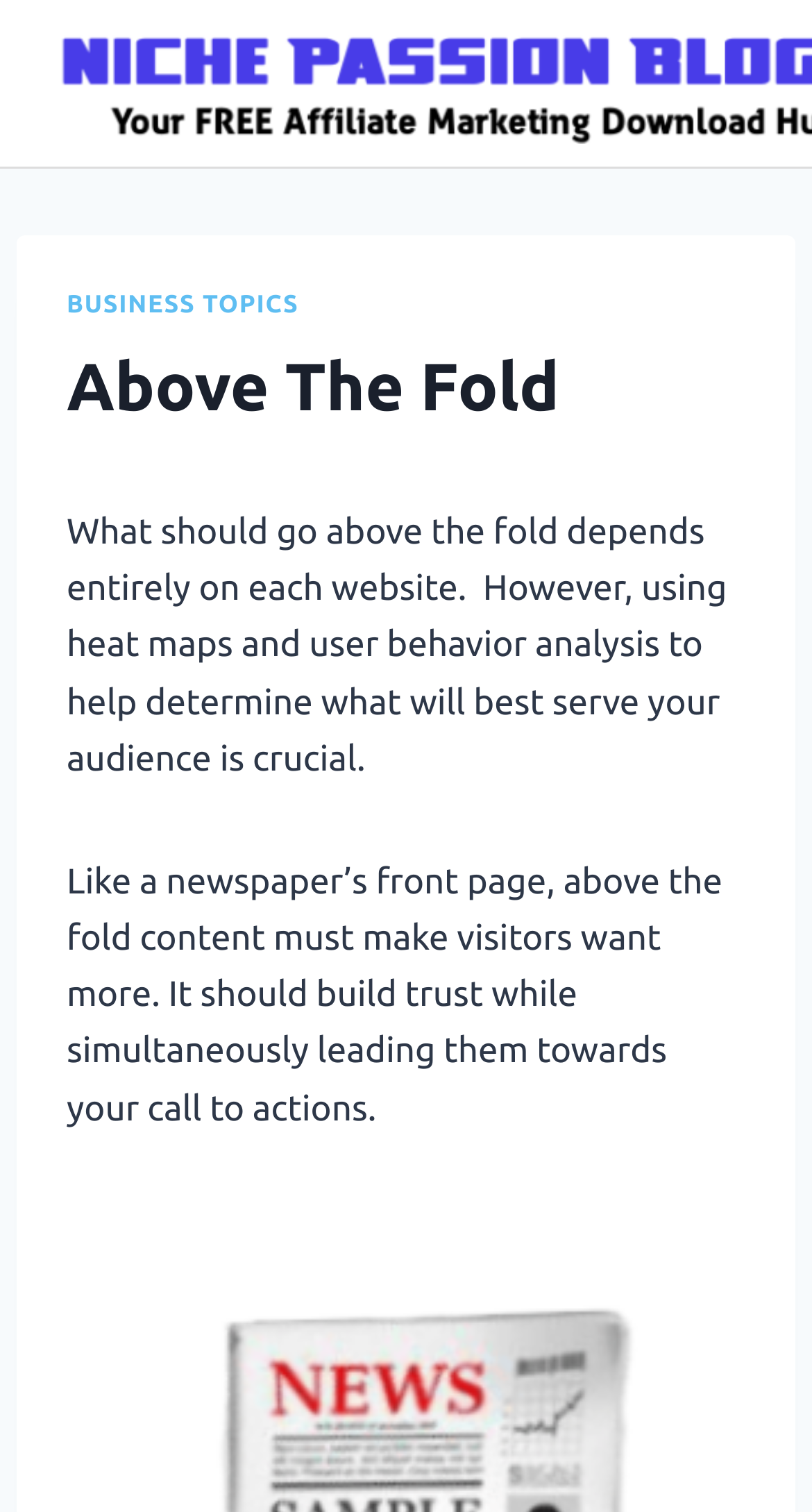Return the bounding box coordinates of the UI element that corresponds to this description: "The Reverend Canon Christopher Seal". The coordinates must be given as four float numbers in the range of 0 and 1, [left, top, right, bottom].

None